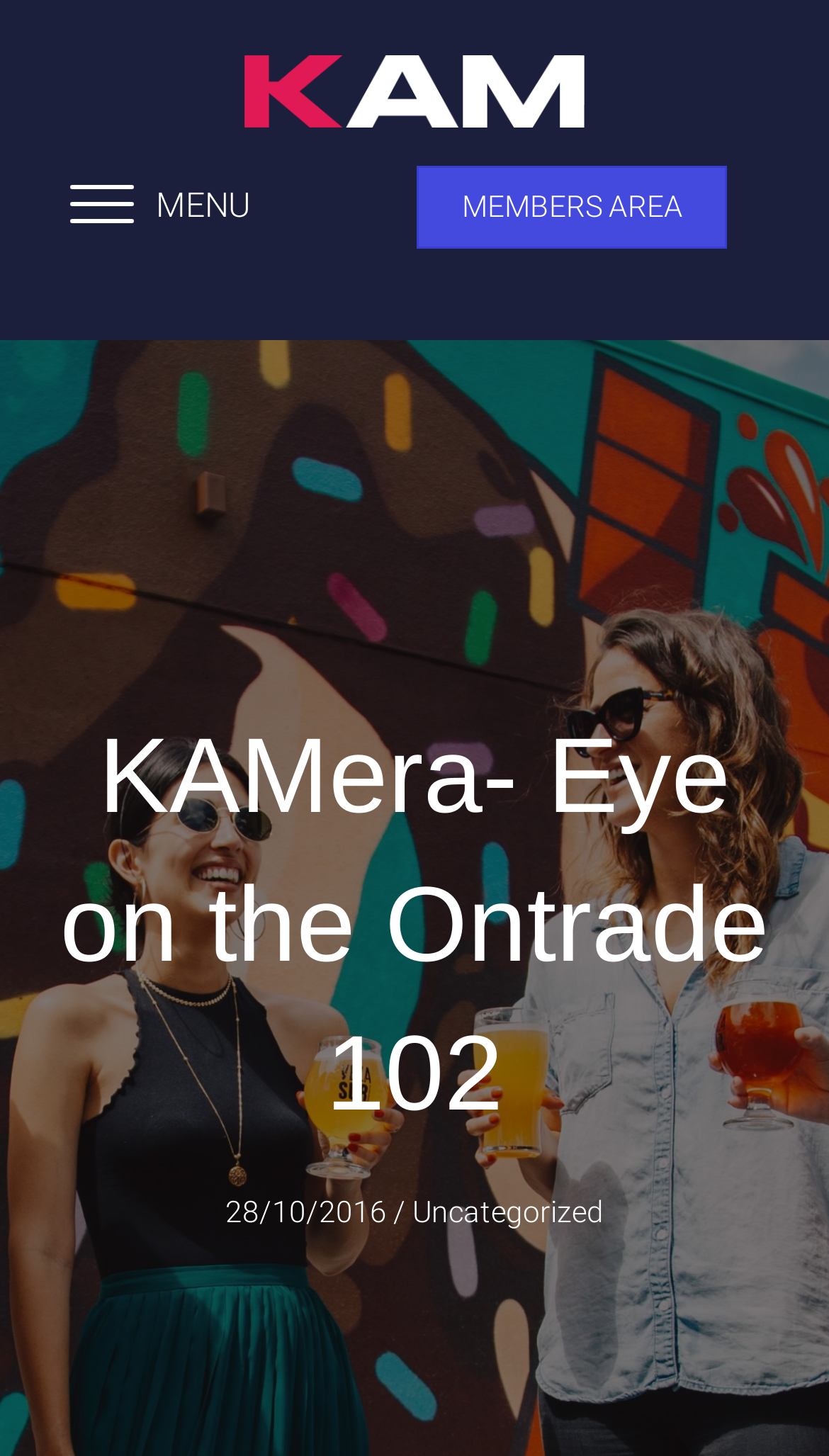Identify and extract the main heading of the webpage.

KAMera- Eye on the Ontrade 102